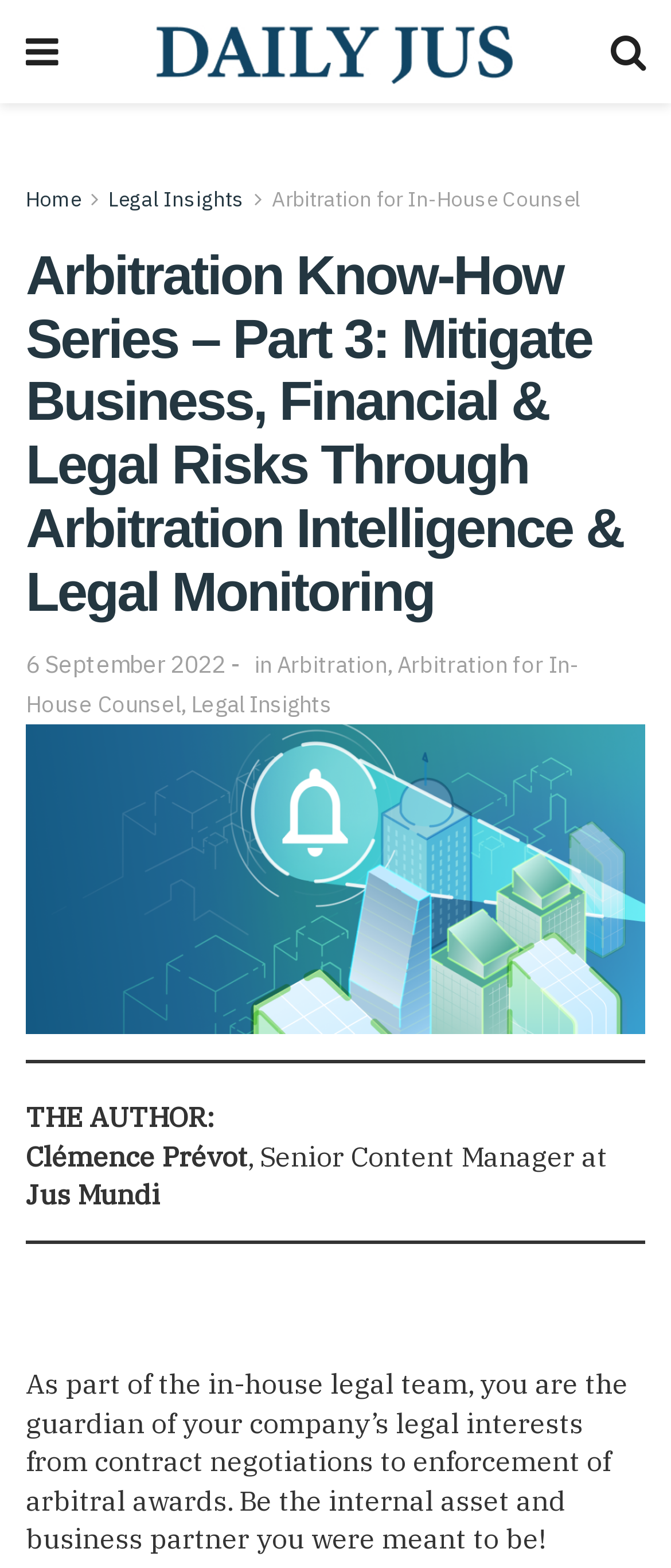Pinpoint the bounding box coordinates of the clickable element to carry out the following instruction: "Learn more about 'Arbitration for In-House Counsel'."

[0.405, 0.118, 0.864, 0.134]